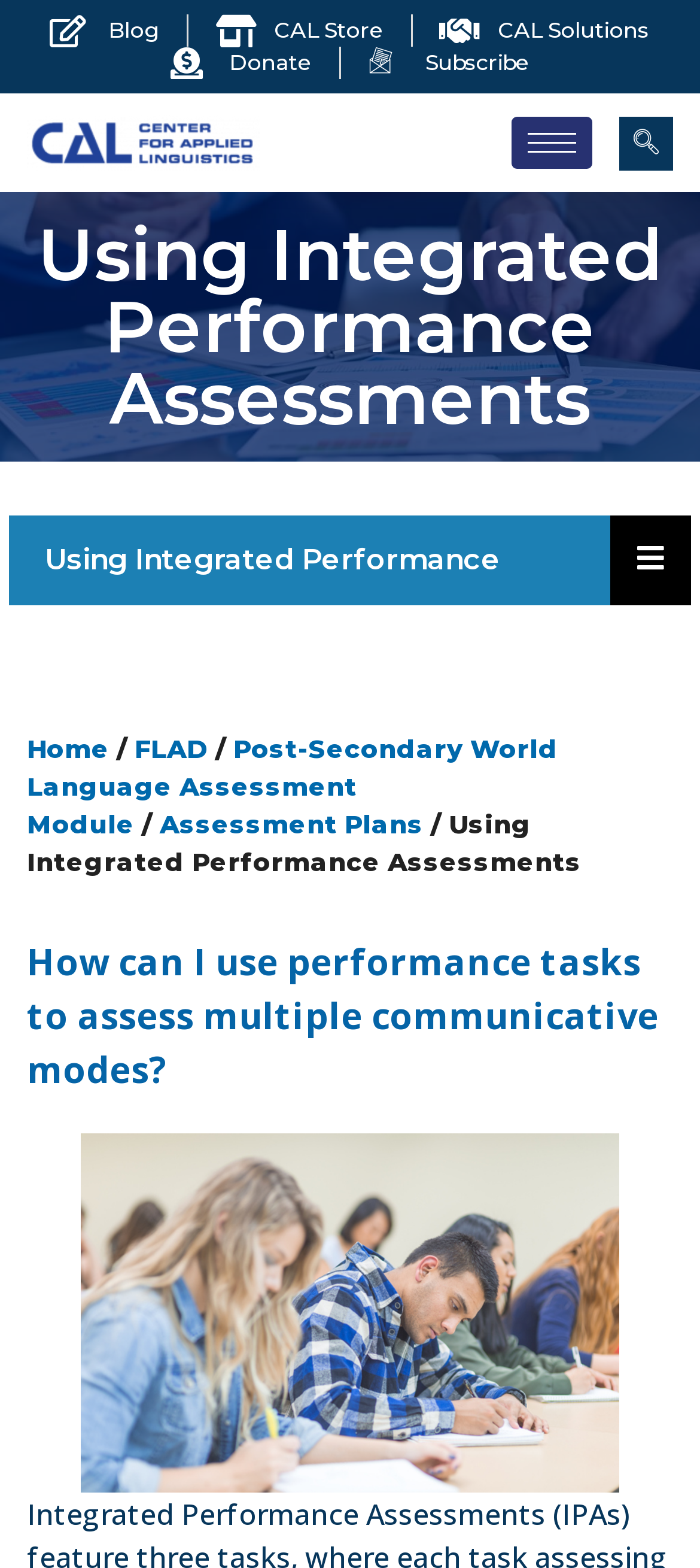Please extract the webpage's main title and generate its text content.

Using Integrated Performance Assessments